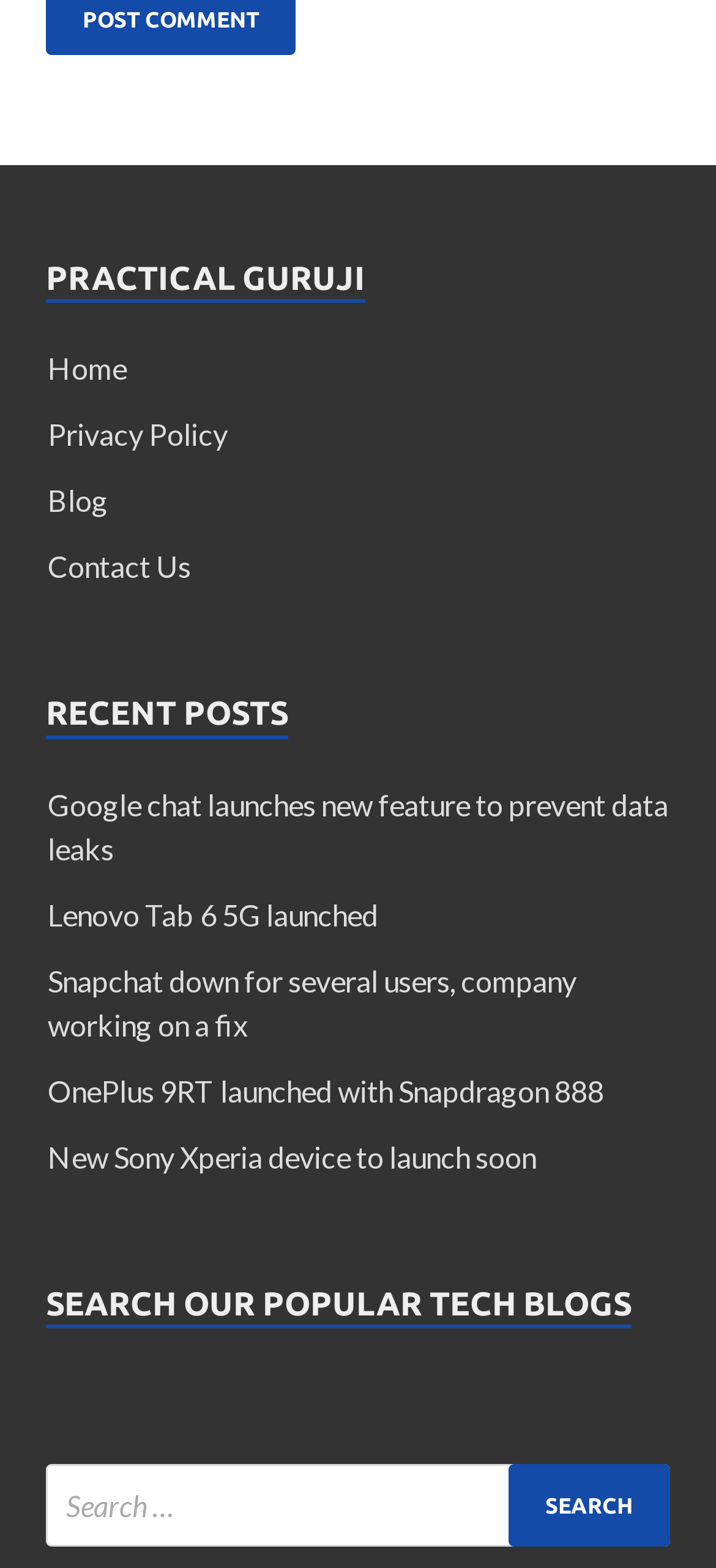Please identify the bounding box coordinates of the clickable element to fulfill the following instruction: "Search for a term". The coordinates should be four float numbers between 0 and 1, i.e., [left, top, right, bottom].

[0.064, 0.934, 0.936, 0.987]